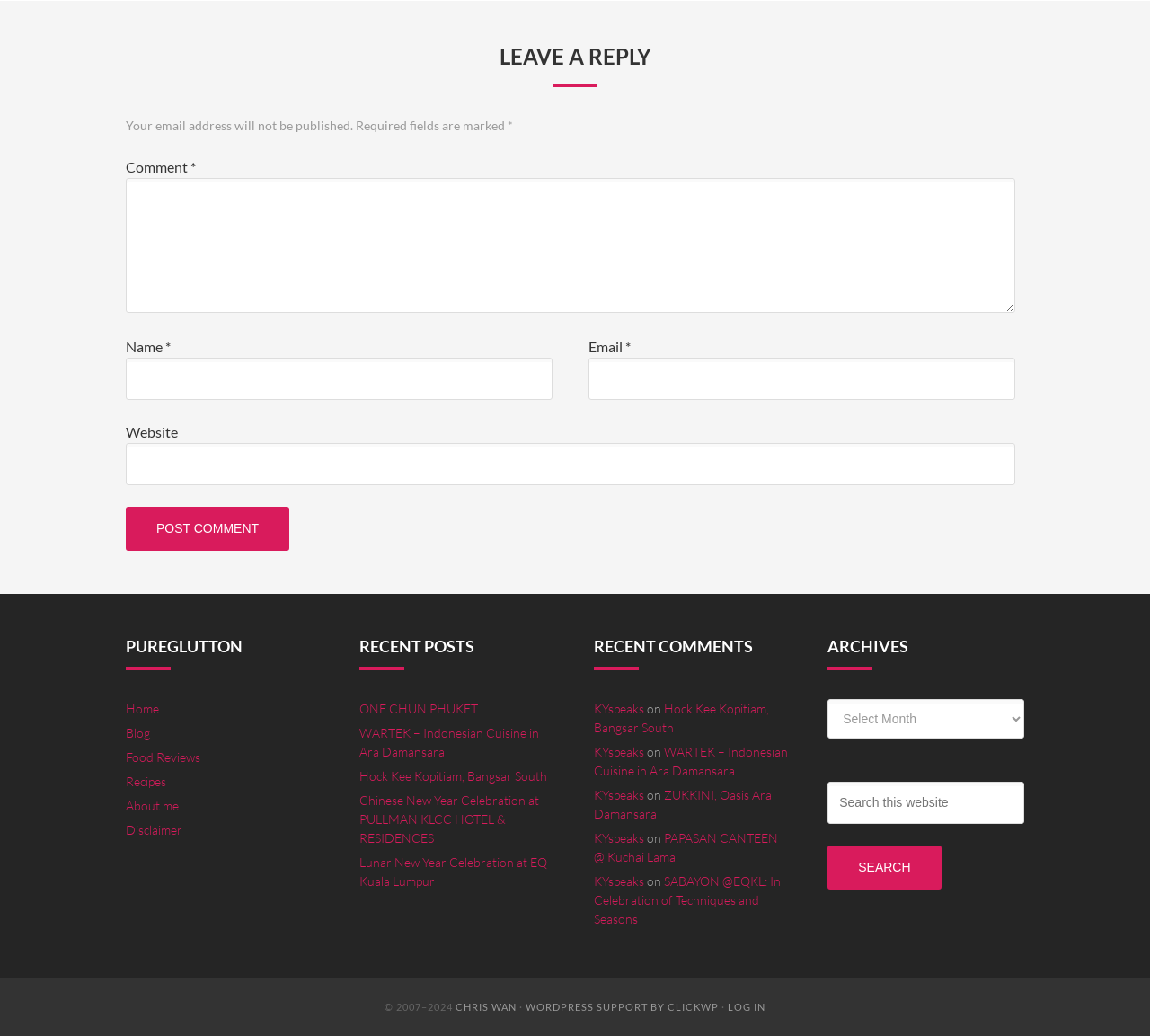Locate the bounding box coordinates of the element to click to perform the following action: 'go to home page'. The coordinates should be given as four float values between 0 and 1, in the form of [left, top, right, bottom].

[0.109, 0.676, 0.138, 0.691]